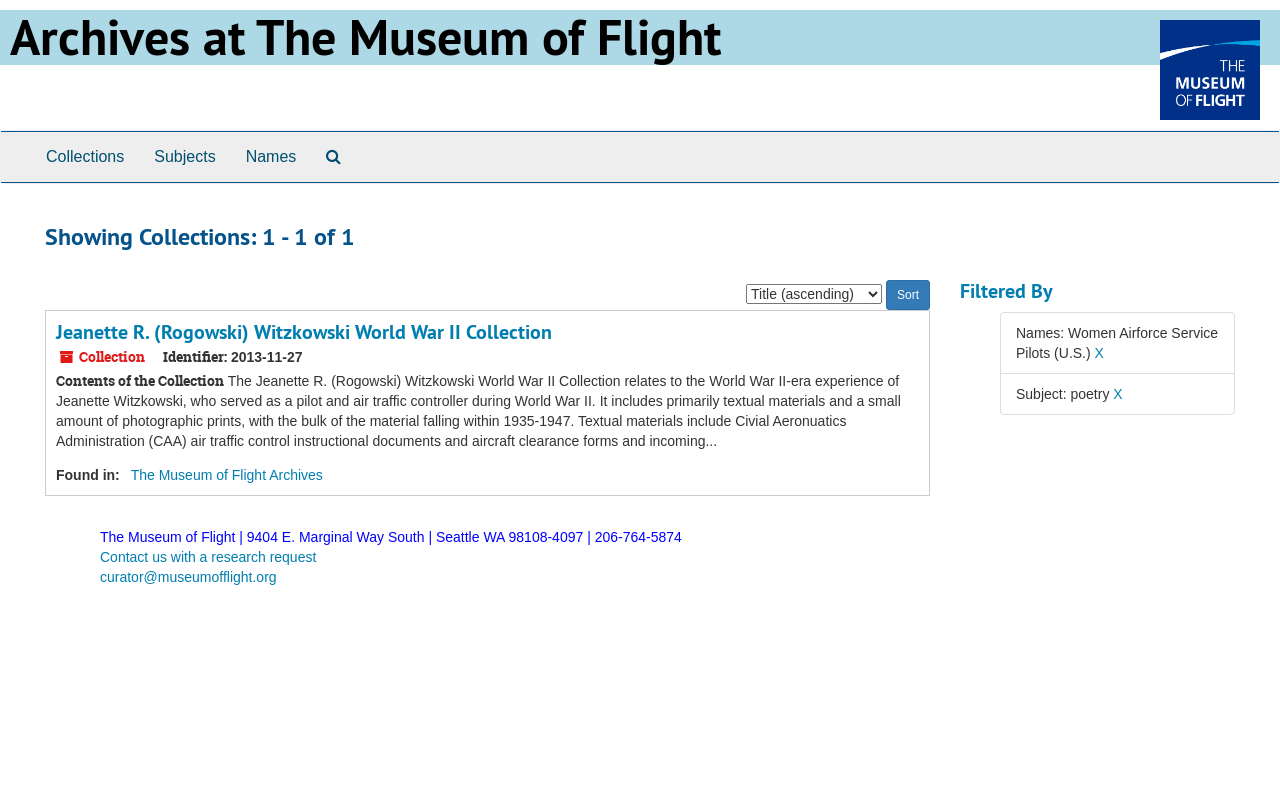Specify the bounding box coordinates of the area to click in order to follow the given instruction: "Search for a keyword."

None